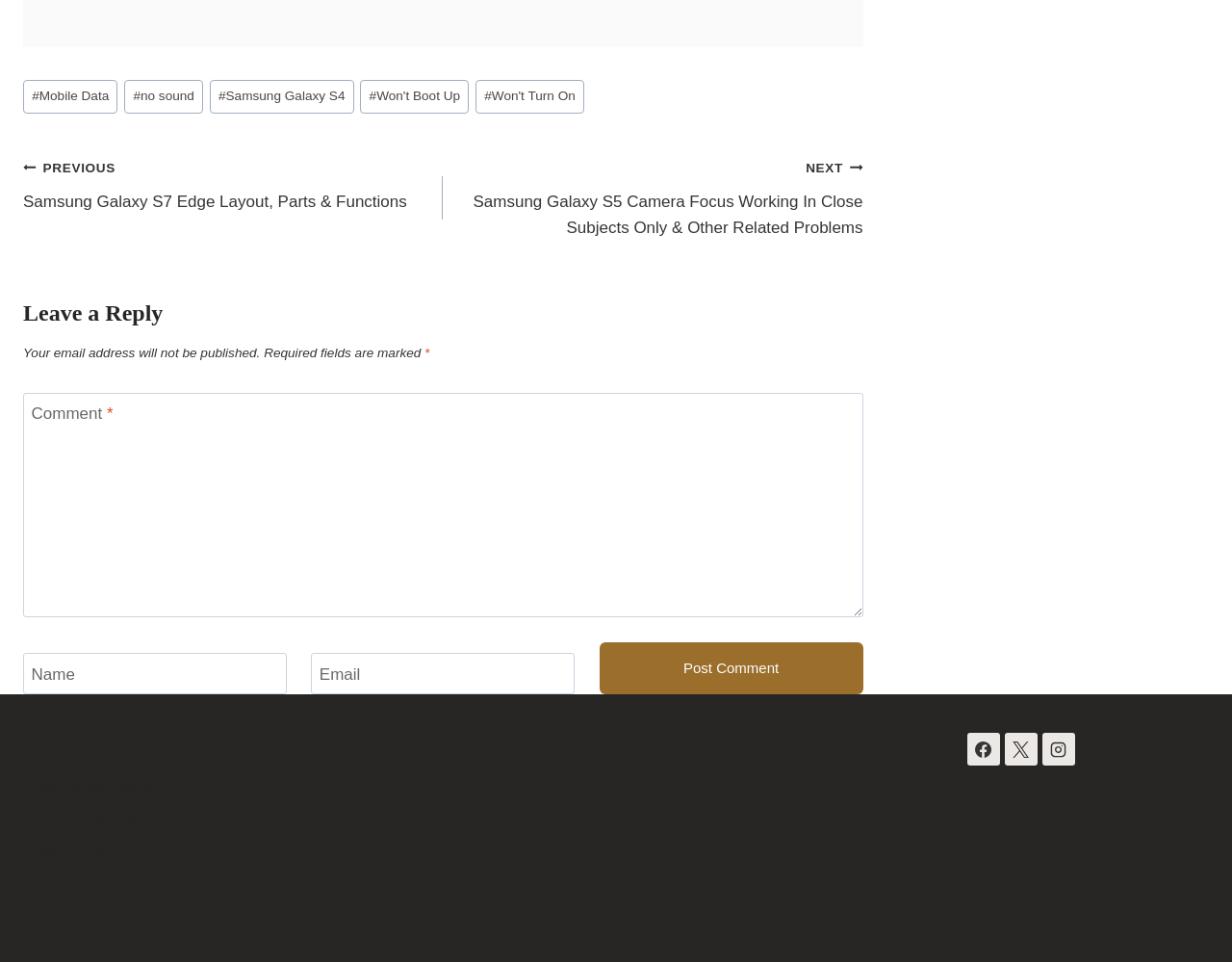Determine the bounding box coordinates of the region to click in order to accomplish the following instruction: "Explore Key Assessment Terms". Provide the coordinates as four float numbers between 0 and 1, specifically [left, top, right, bottom].

None